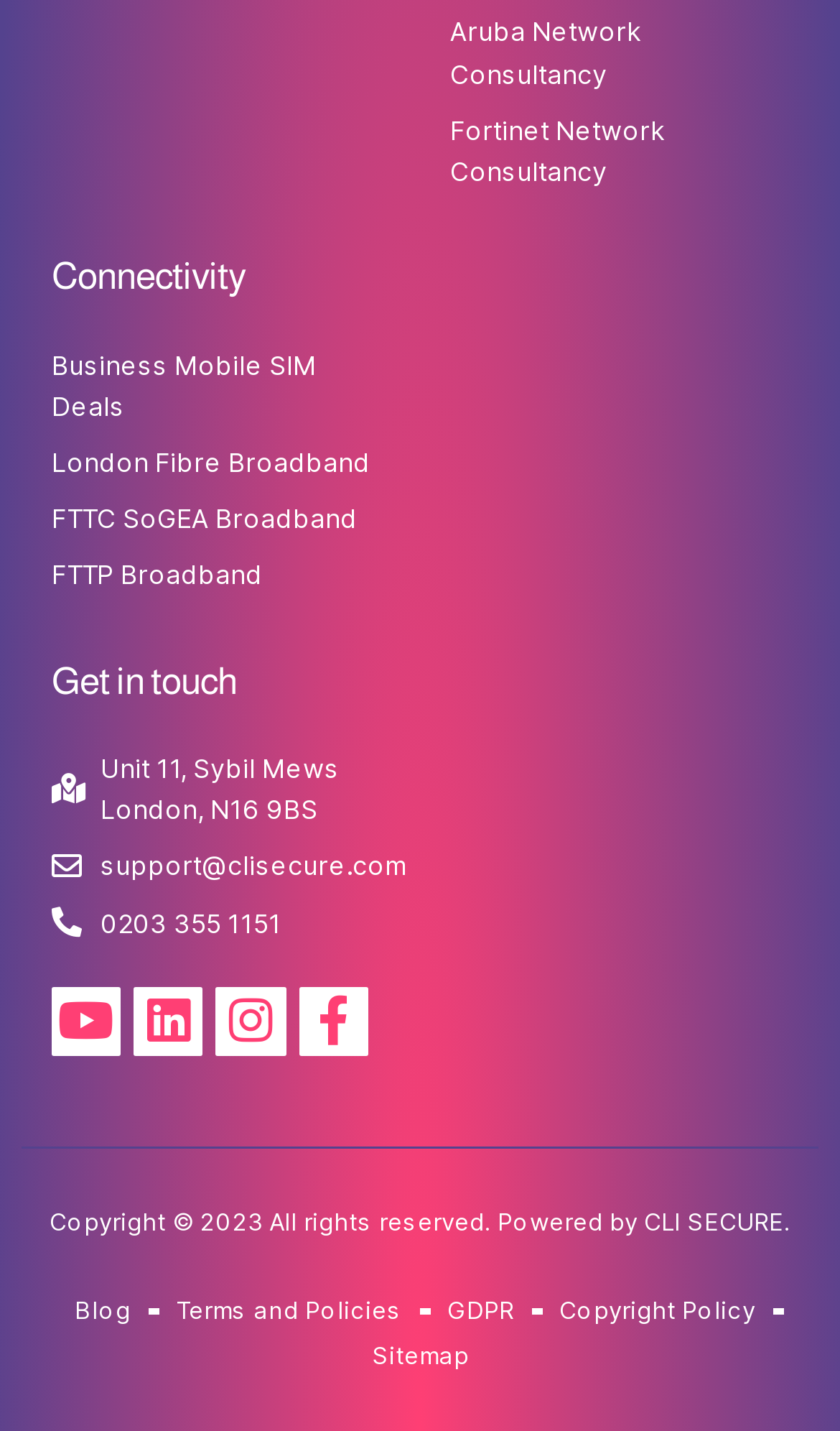Can you determine the bounding box coordinates of the area that needs to be clicked to fulfill the following instruction: "View London Fibre Broadband deals"?

[0.062, 0.309, 0.464, 0.338]